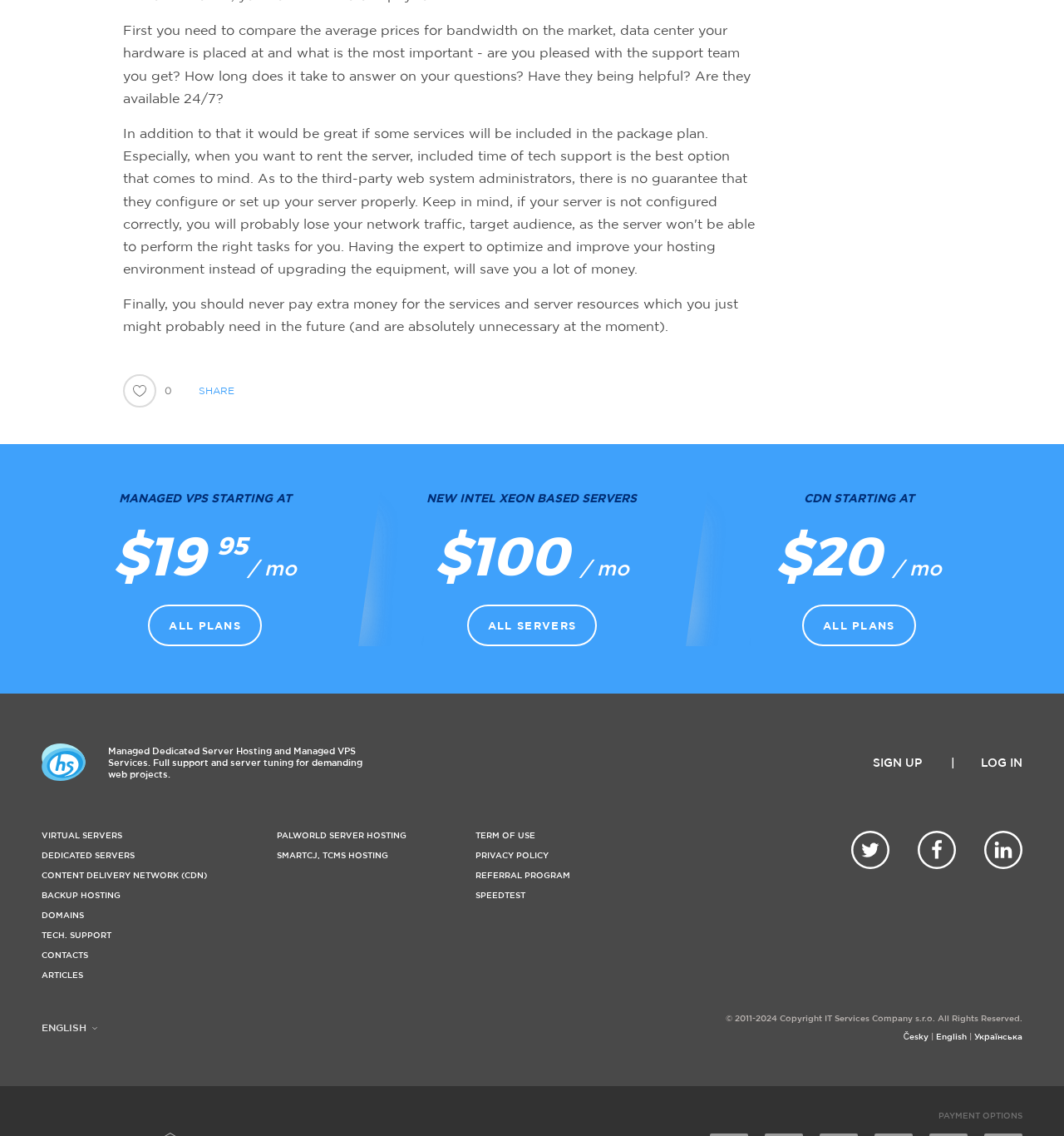Please provide the bounding box coordinates for the element that needs to be clicked to perform the following instruction: "View 'ALL PLANS' for Managed VPS". The coordinates should be given as four float numbers between 0 and 1, i.e., [left, top, right, bottom].

[0.139, 0.532, 0.246, 0.569]